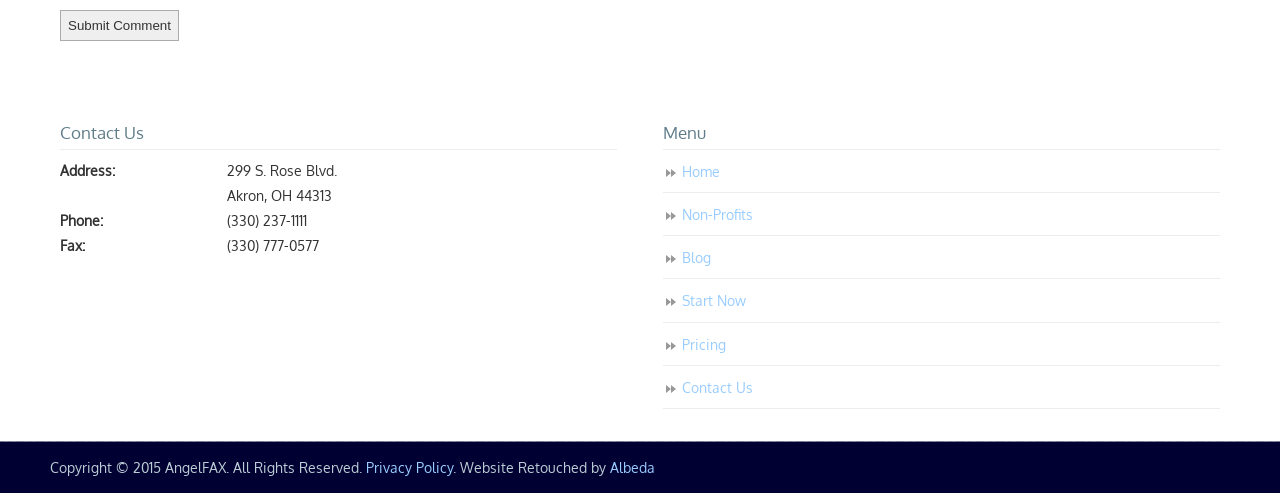Please determine the bounding box coordinates of the clickable area required to carry out the following instruction: "click the 'Submit Comment' button". The coordinates must be four float numbers between 0 and 1, represented as [left, top, right, bottom].

[0.047, 0.02, 0.14, 0.083]